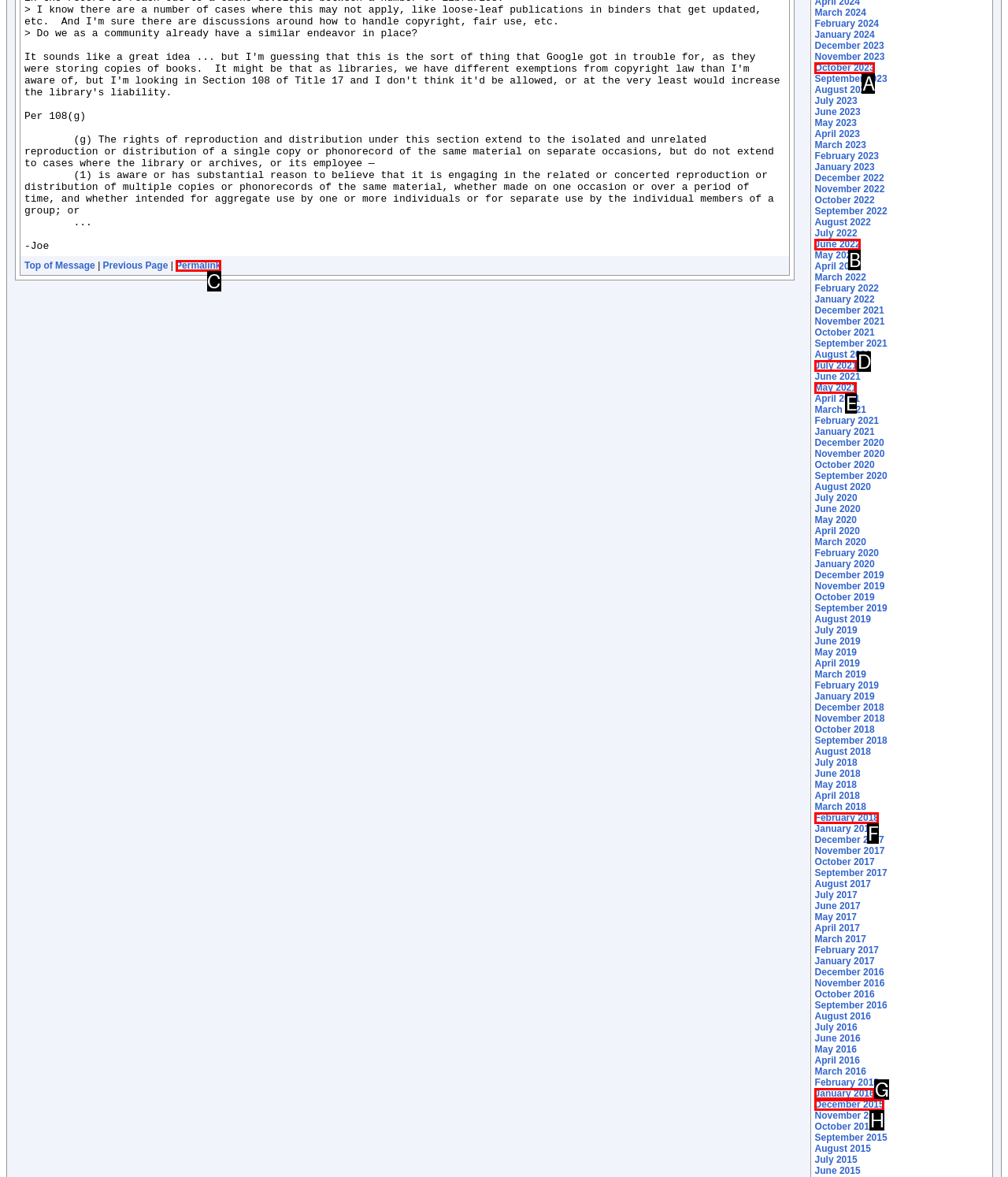With the provided description: Permalink, select the most suitable HTML element. Respond with the letter of the selected option.

C